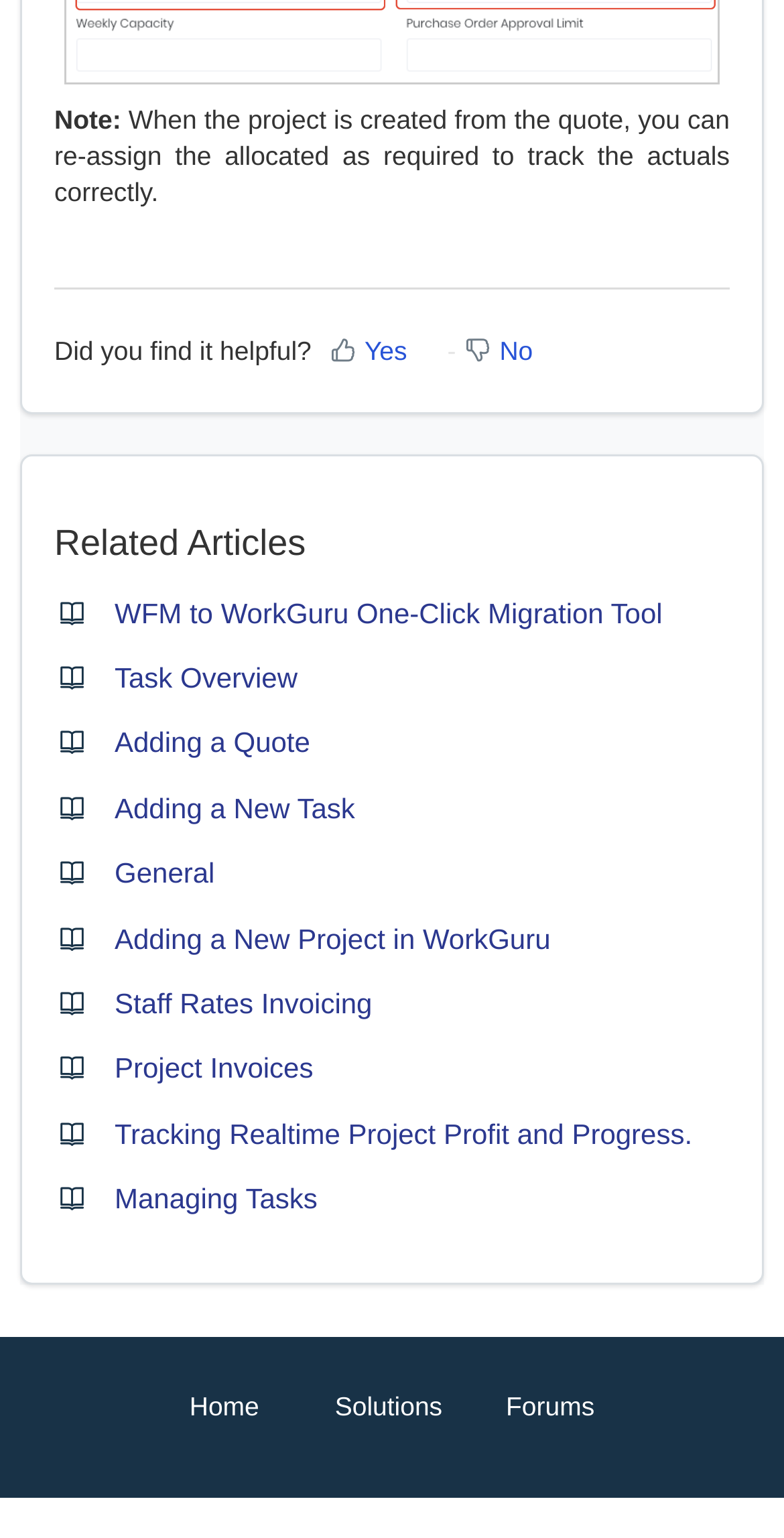Answer the question in one word or a short phrase:
What are the two options to respond to the helpfulness question?

Yes or No